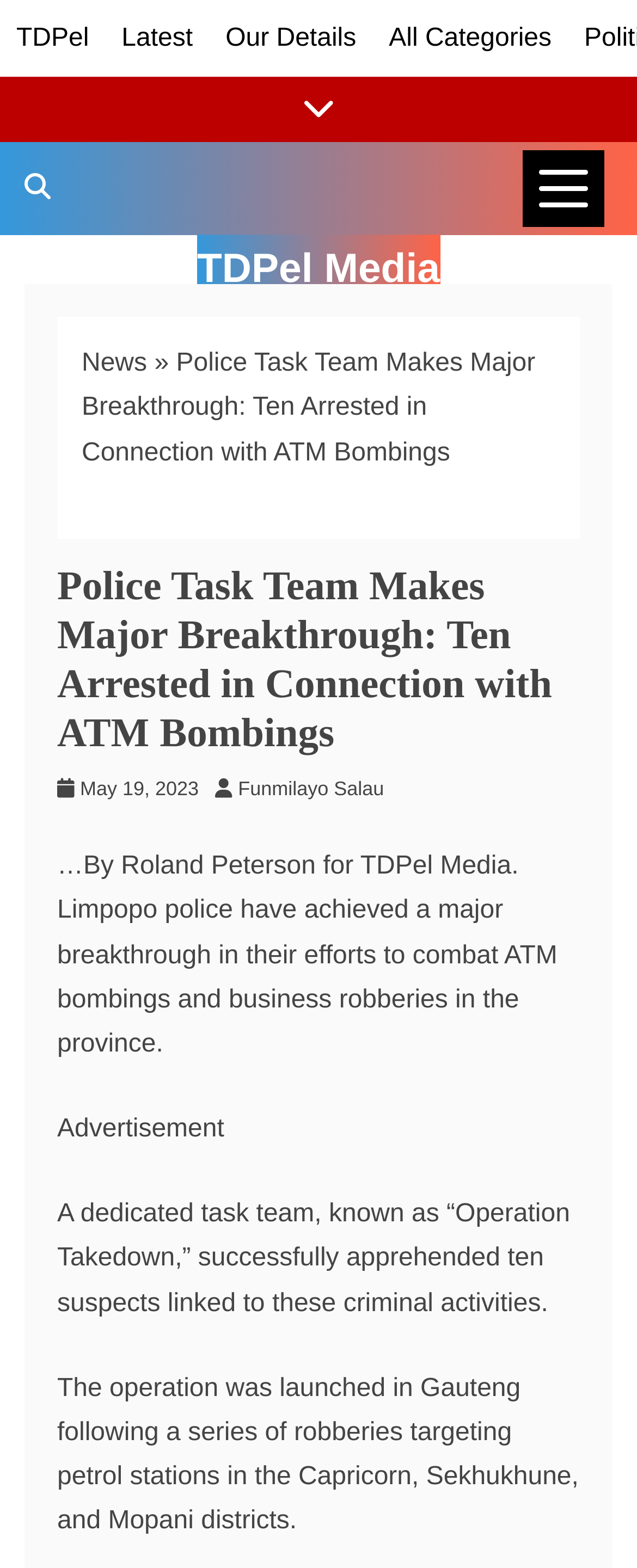Who wrote the article?
Based on the image, respond with a single word or phrase.

Roland Peterson